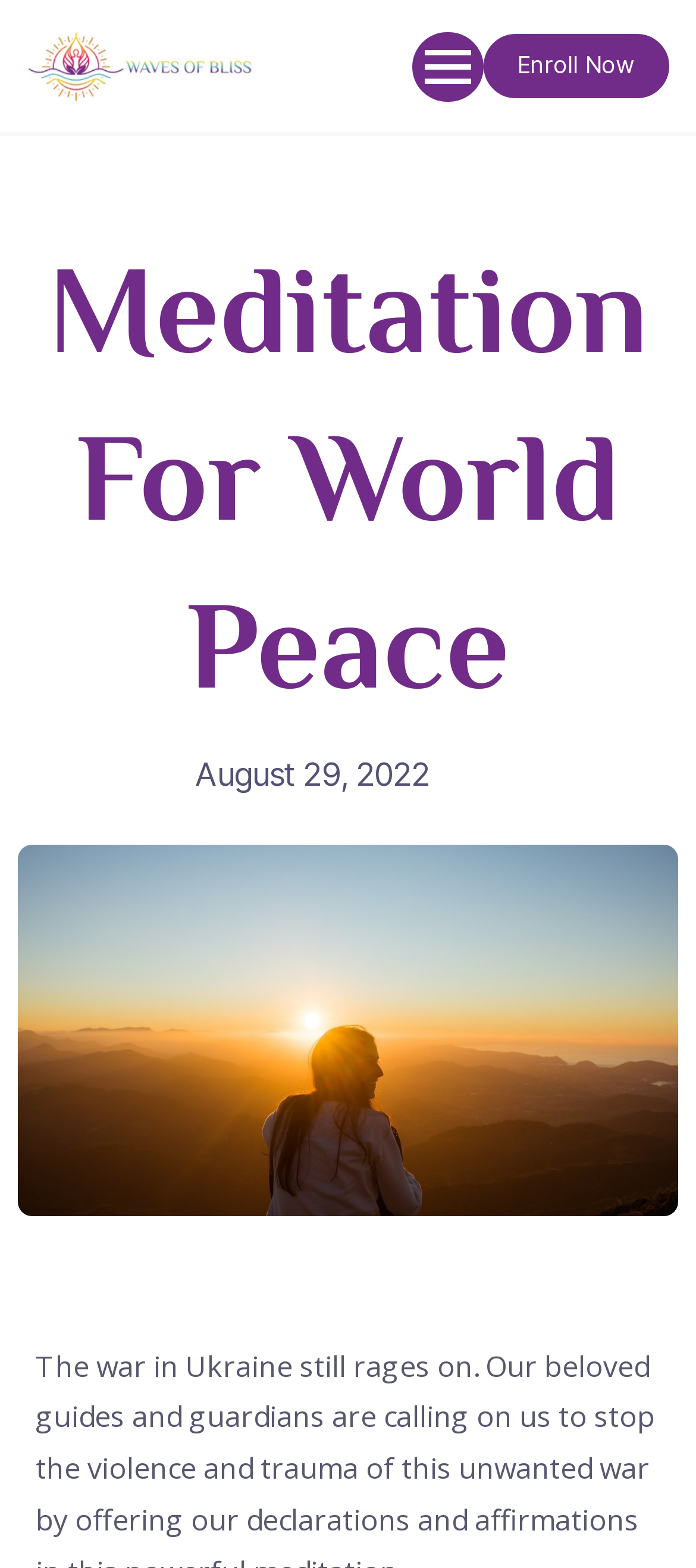Analyze and describe the webpage in a detailed narrative.

The webpage is titled "Meditation For World Peace | Waves Of Bliss" and has a prominent link with the same title at the top left corner. Next to the link is an image with the same title. On the top right corner, there is a button with no text. 

Below the button, there is a call-to-action link "Enroll Now" that spans almost the entire width of the page. 

The main content of the page is headed by a large heading "Meditation For World Peace" which is centered at the top of the main section. Below the heading, there is a link with a date "August 29, 2022" positioned to the left. An image related to "meditation for world peace" takes up the rest of the main section, spanning from the top to the bottom.